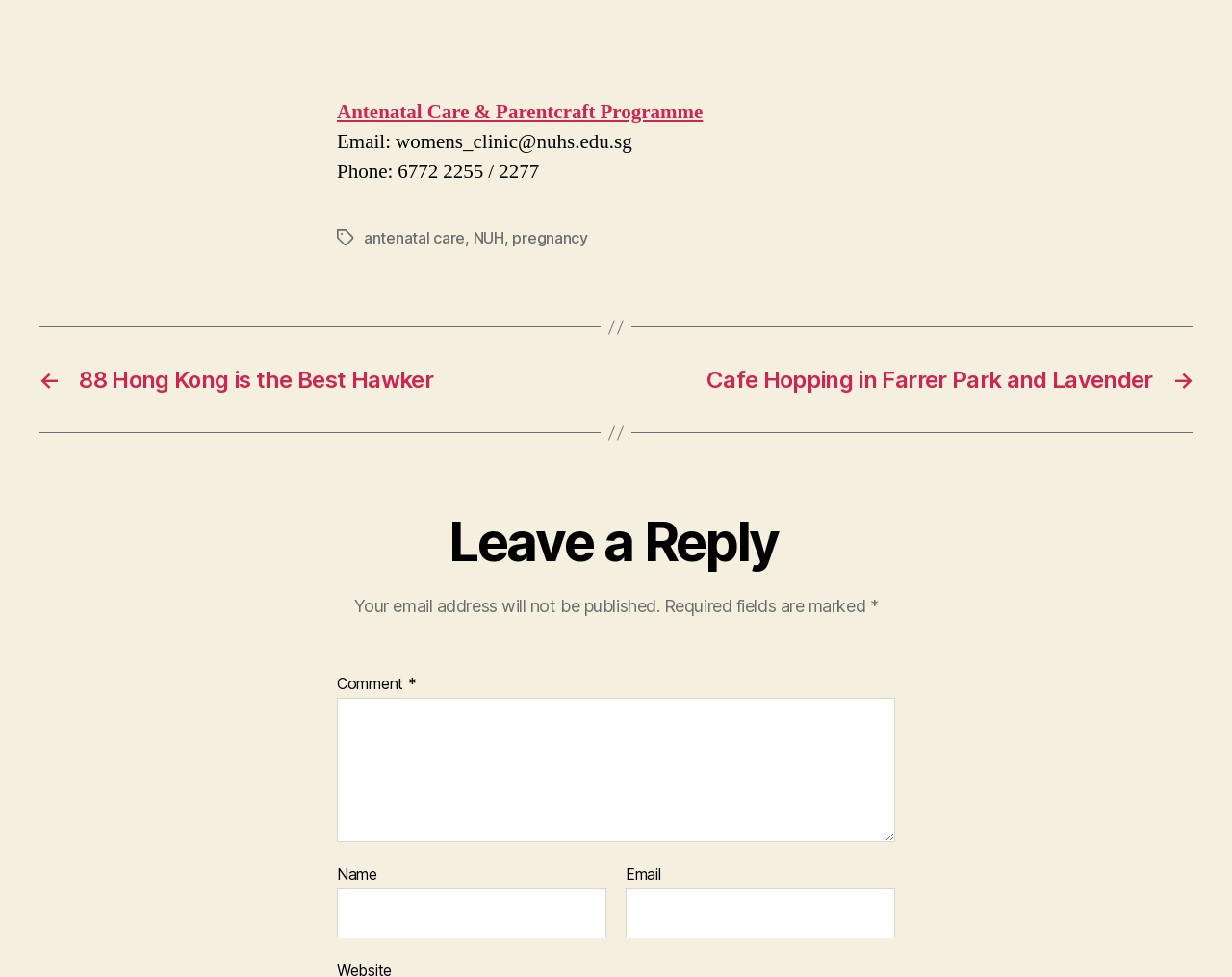Using the information shown in the image, answer the question with as much detail as possible: What are the tags related to the post?

I found the tags by looking at the link elements that say 'antenatal care', 'NUH', and 'pregnancy' on the webpage, which are grouped together under the static text element that says 'Tags'.